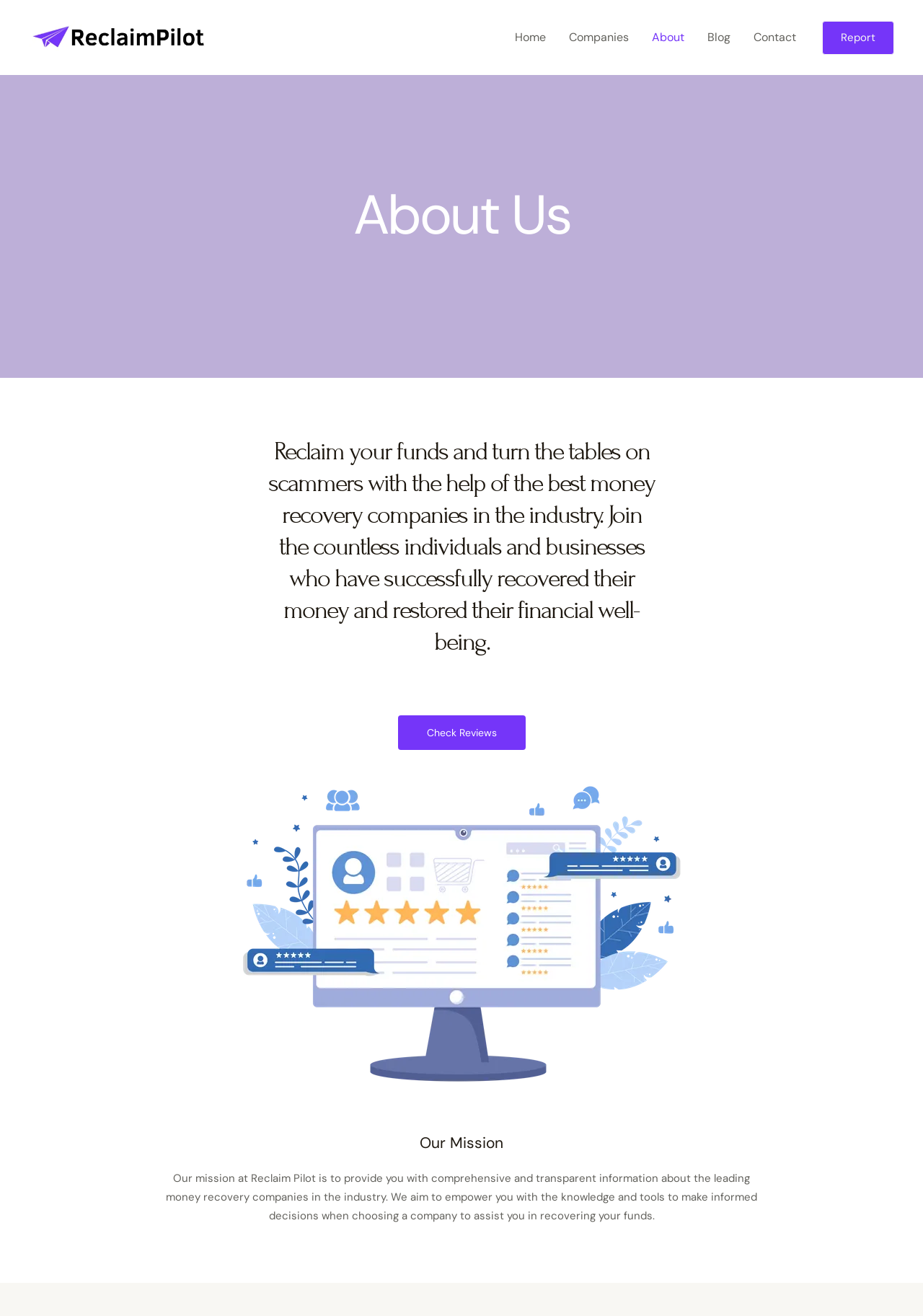Refer to the image and answer the question with as much detail as possible: What is the purpose of Reclaim Pilot?

Based on the webpage content, Reclaim Pilot aims to help individuals and businesses recover their funds from scammers by providing comprehensive and transparent information about the leading money recovery companies in the industry.